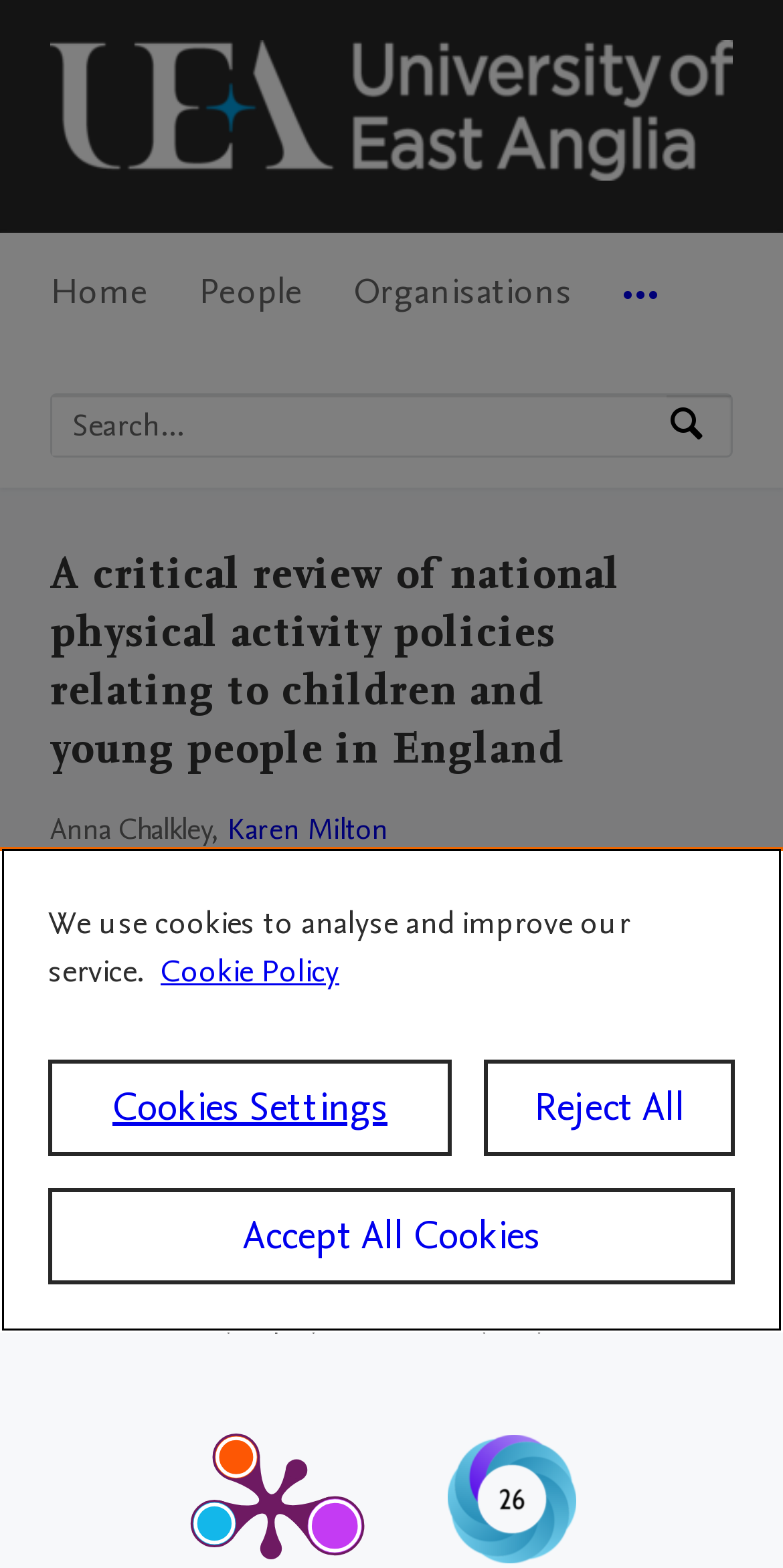Can you find the bounding box coordinates of the area I should click to execute the following instruction: "Visit University of East Anglia Home"?

[0.064, 0.095, 0.936, 0.123]